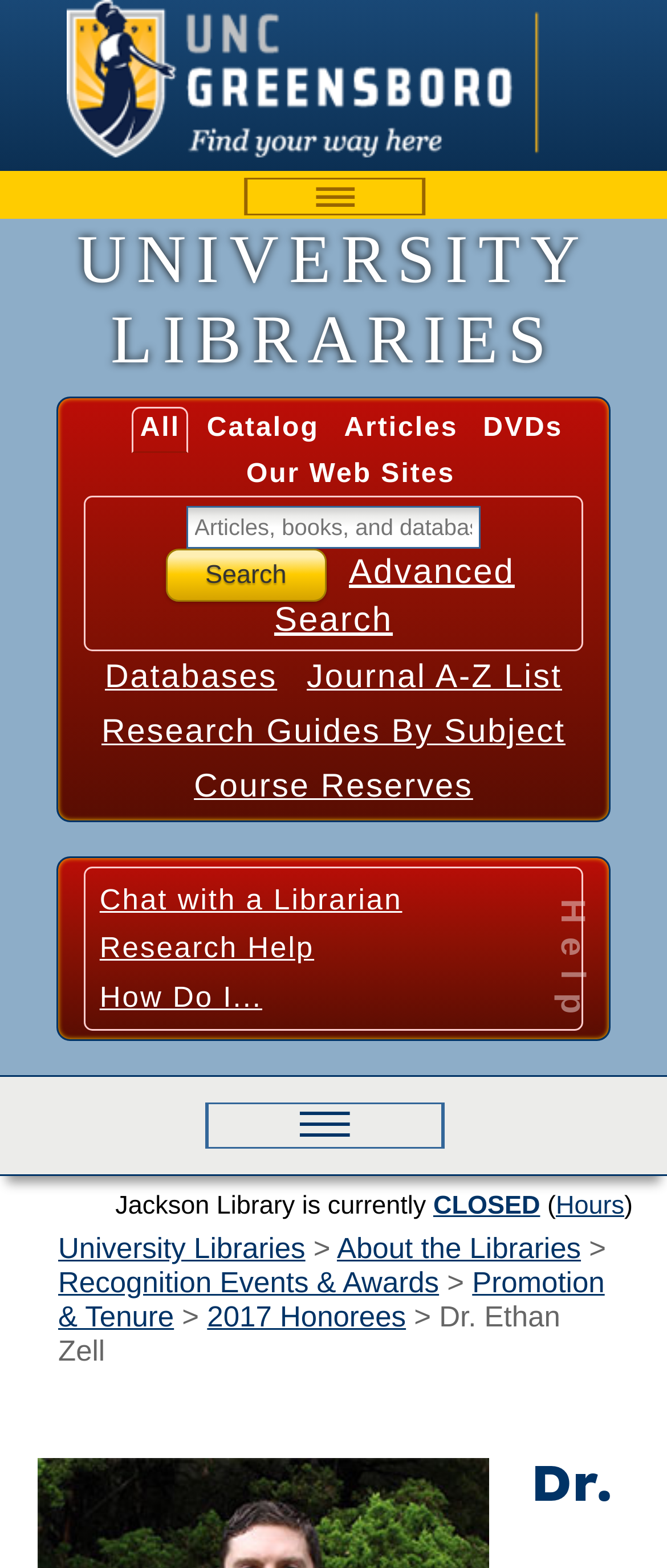Determine the bounding box for the UI element that matches this description: "parent_node: Advanced Search name="ctl00$submitBtn" value="Search"".

[0.247, 0.21, 0.49, 0.244]